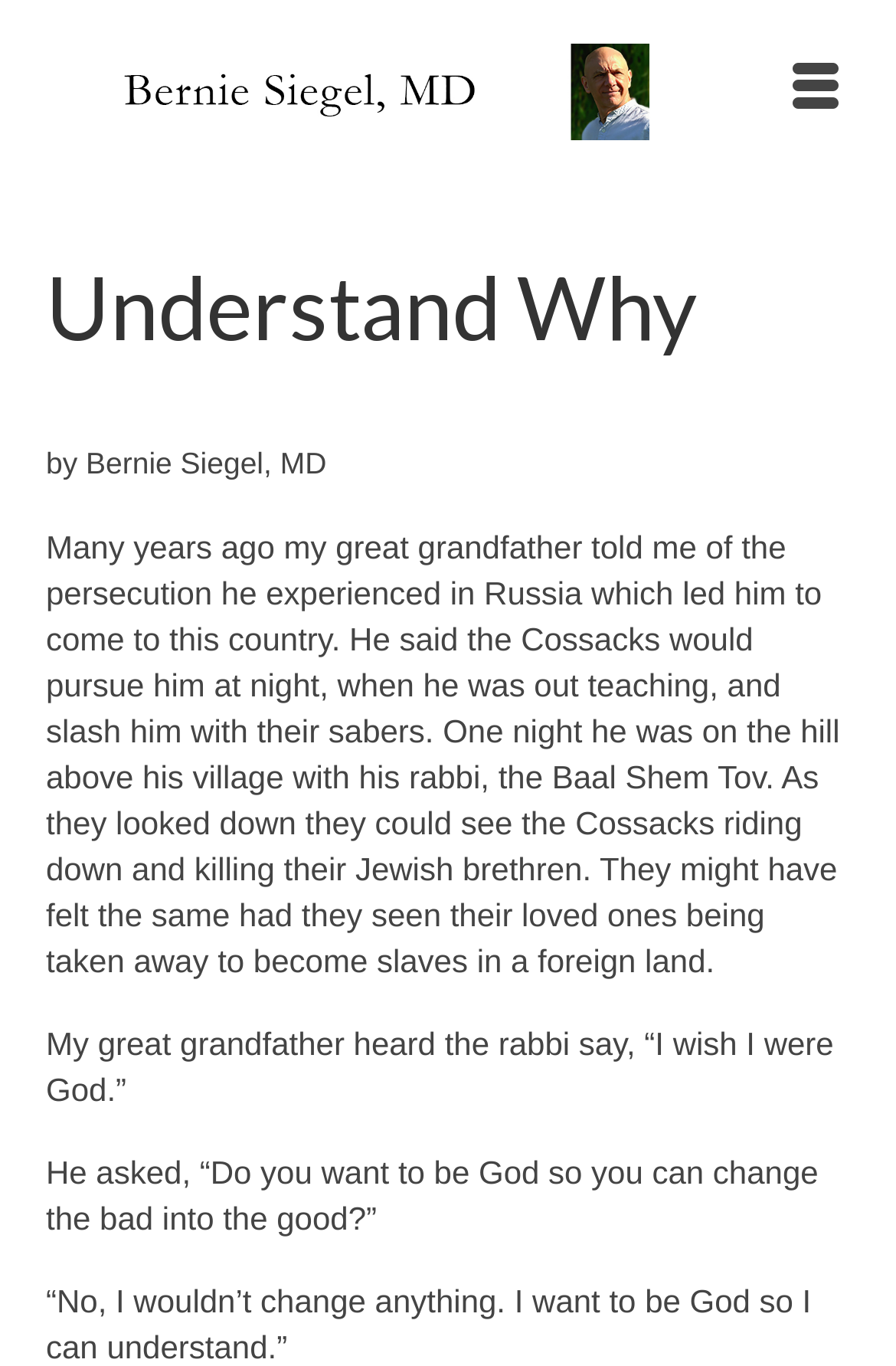Who is the author of the story?
Please ensure your answer is as detailed and informative as possible.

The author of the story is mentioned in the text as 'by Bernie Siegel, MD', which is located at the top of the webpage, below the main heading 'Understand Why'.